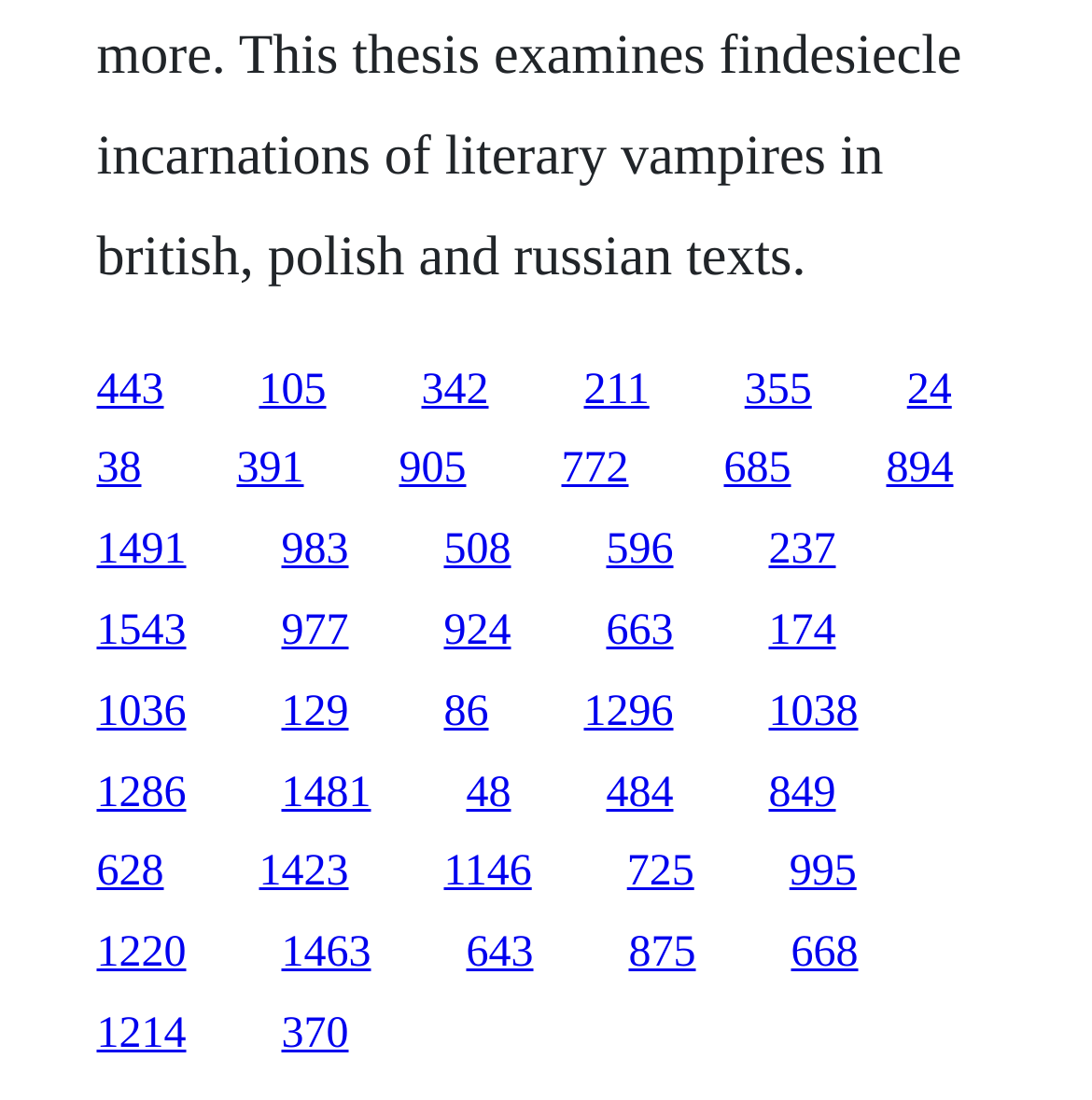Provide a one-word or short-phrase answer to the question:
What is the vertical position of the link '443' relative to the link '105'?

Above